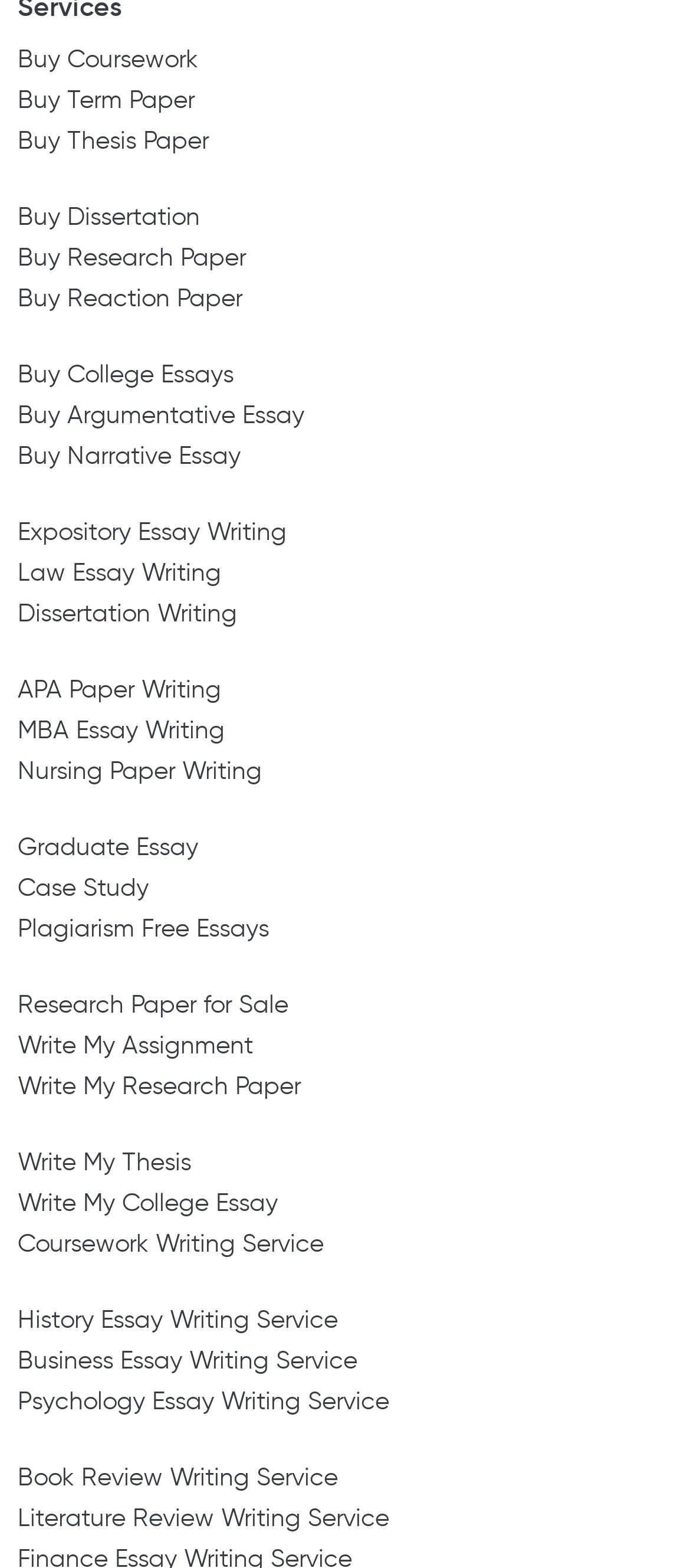Are there services for writing coursework?
We need a detailed and exhaustive answer to the question. Please elaborate.

I can see a link on the webpage that says 'Coursework Writing Service', which suggests that there is a service available for writing coursework.